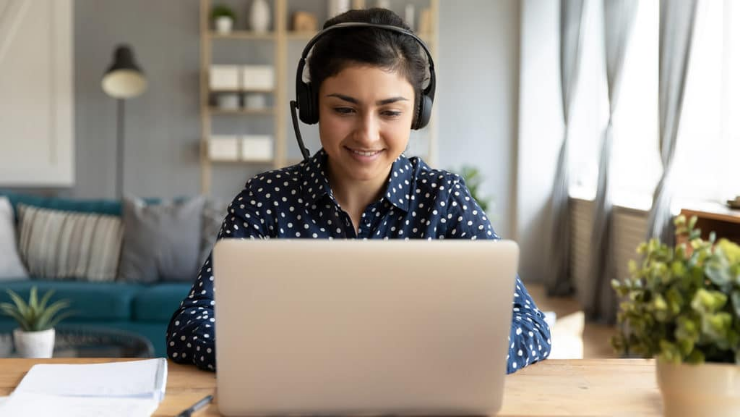Provide your answer in one word or a succinct phrase for the question: 
What is the color of the woman's shirt?

Blue